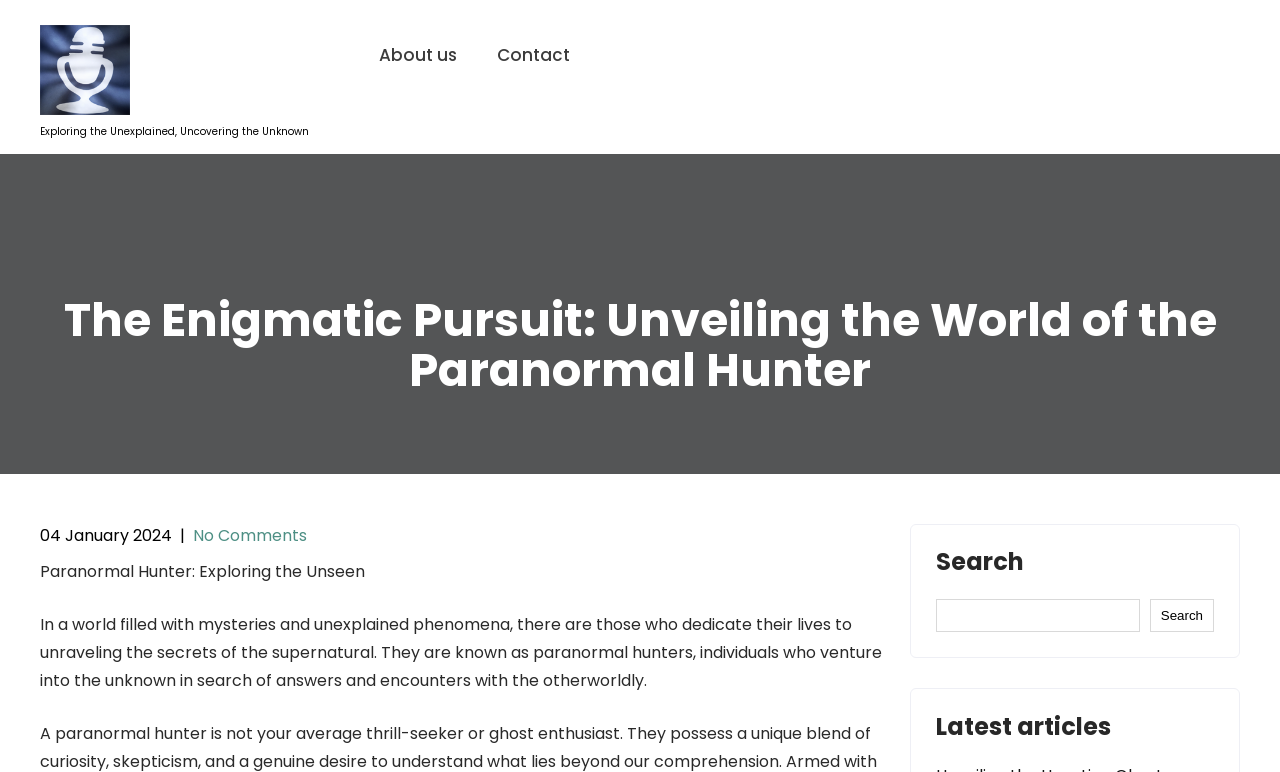Observe the image and answer the following question in detail: What is the function of the button at the right of the search box?

I found the function of the button by looking at the button element with the content 'Search' located at the right of the search box, which suggests that clicking the button will perform a search action.